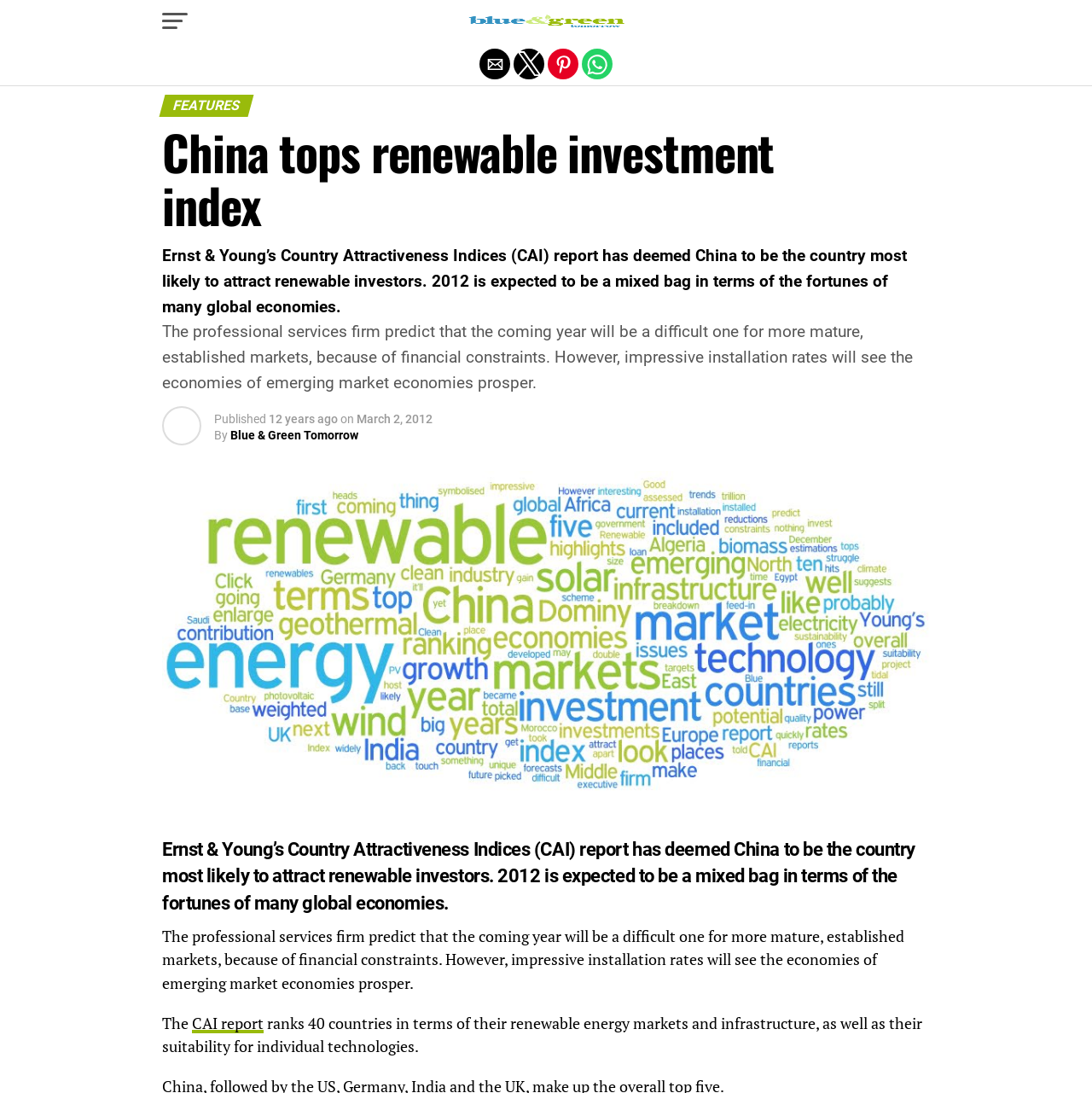Determine the main headline from the webpage and extract its text.

China tops renewable investment index